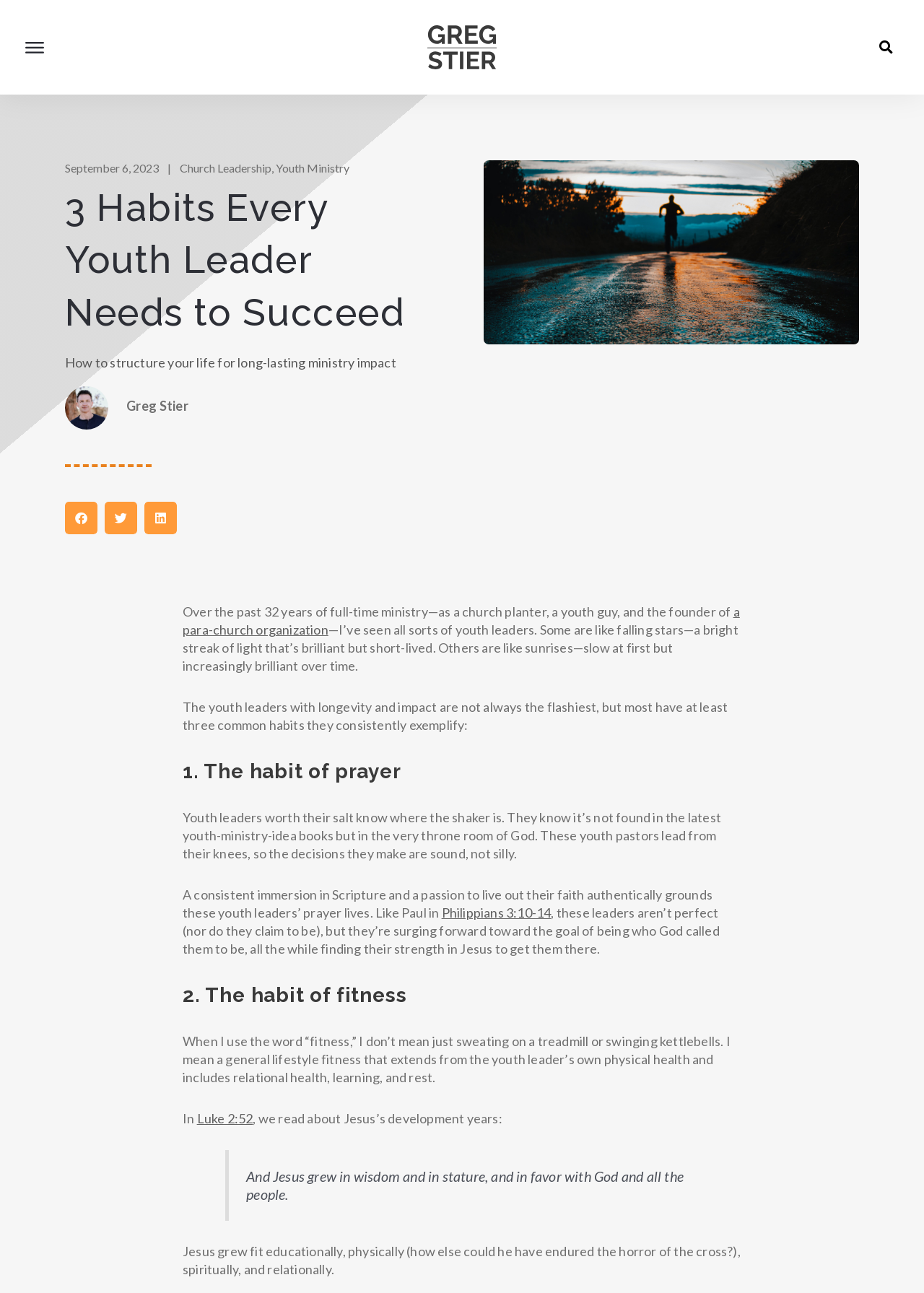Offer a detailed explanation of the webpage layout and contents.

This webpage is about an article titled "3 Habits Every Youth Leader Needs to Succeed" by Greg Stier. At the top left corner, there is a link to "Me" accompanied by a small image. On the top right corner, there is a search bar with a "Search" button. Below the search bar, there is a timestamp indicating the article was published on September 6, 2023, followed by links to "Church Leadership" and "Youth Ministry".

The main content of the article is divided into sections. The title "3 Habits Every Youth Leader Needs to Succeed" is followed by a subtitle "How to structure your life for long-lasting ministry impact". Below the title, there is an image of Greg Stier, the author of the article. The author's name is also displayed as a heading.

The article begins with a brief introduction, where the author shares his experience of seeing different types of youth leaders over the past 32 years. The author then explains that the youth leaders who have longevity and impact have at least three common habits.

The first habit is the habit of prayer, which is explained in a section with the heading "1. The habit of prayer". The author emphasizes the importance of prayer in a youth leader's life, citing examples from Scripture.

The second habit is the habit of fitness, which is discussed in a section with the heading "2. The habit of fitness". The author explains that fitness is not just about physical health but also includes relational health, learning, and rest. The author references a Bible verse, Luke 2:52, to illustrate Jesus's development years.

There are three social media buttons at the bottom of the article, allowing readers to share the article on Facebook, Twitter, and LinkedIn.